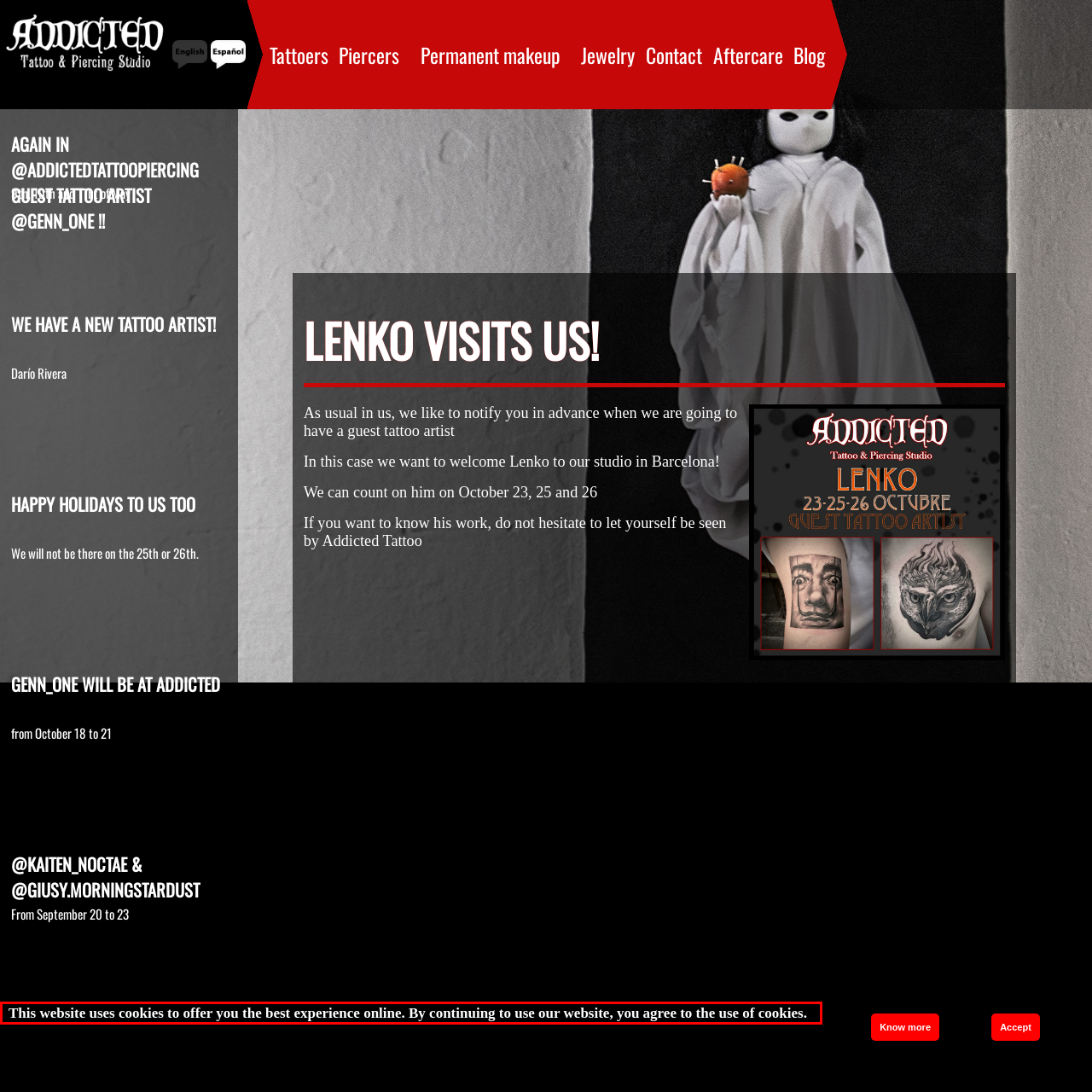Please look at the webpage screenshot and extract the text enclosed by the red bounding box.

This website uses cookies to offer you the best experience online. By continuing to use our website, you agree to the use of cookies.